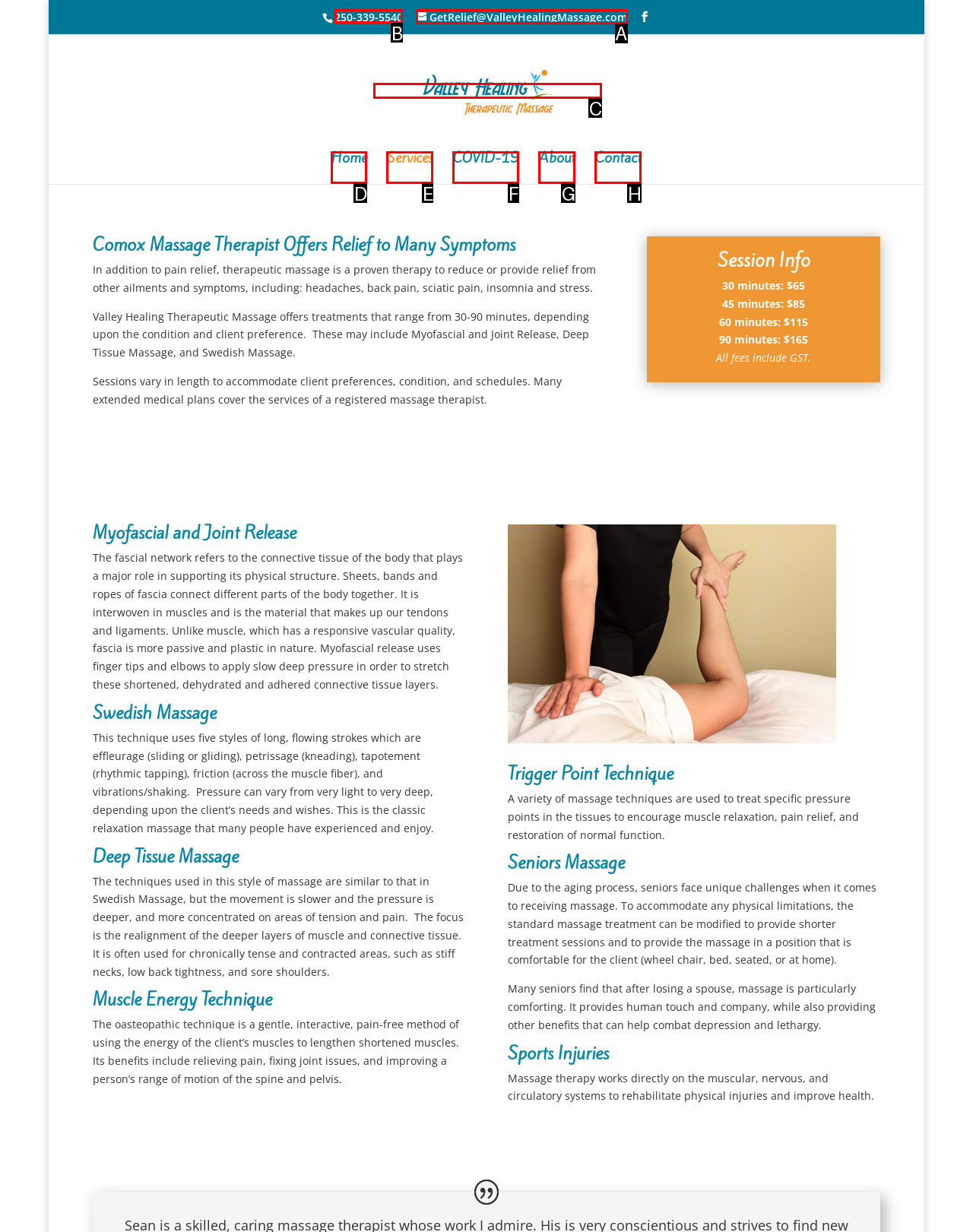For the instruction: Call the phone number, which HTML element should be clicked?
Respond with the letter of the appropriate option from the choices given.

B